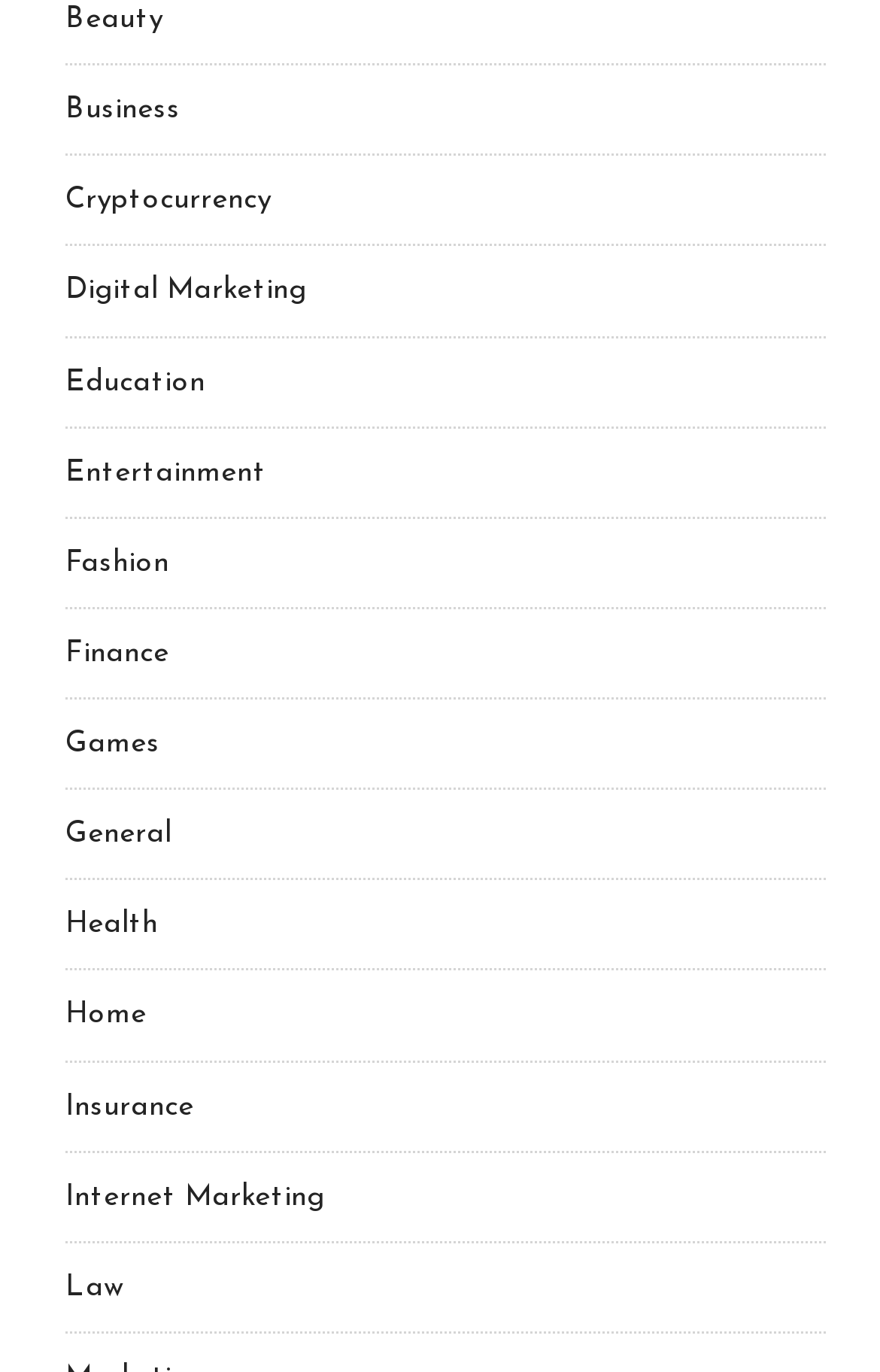Select the bounding box coordinates of the element I need to click to carry out the following instruction: "Browse Education".

[0.074, 0.267, 0.233, 0.289]